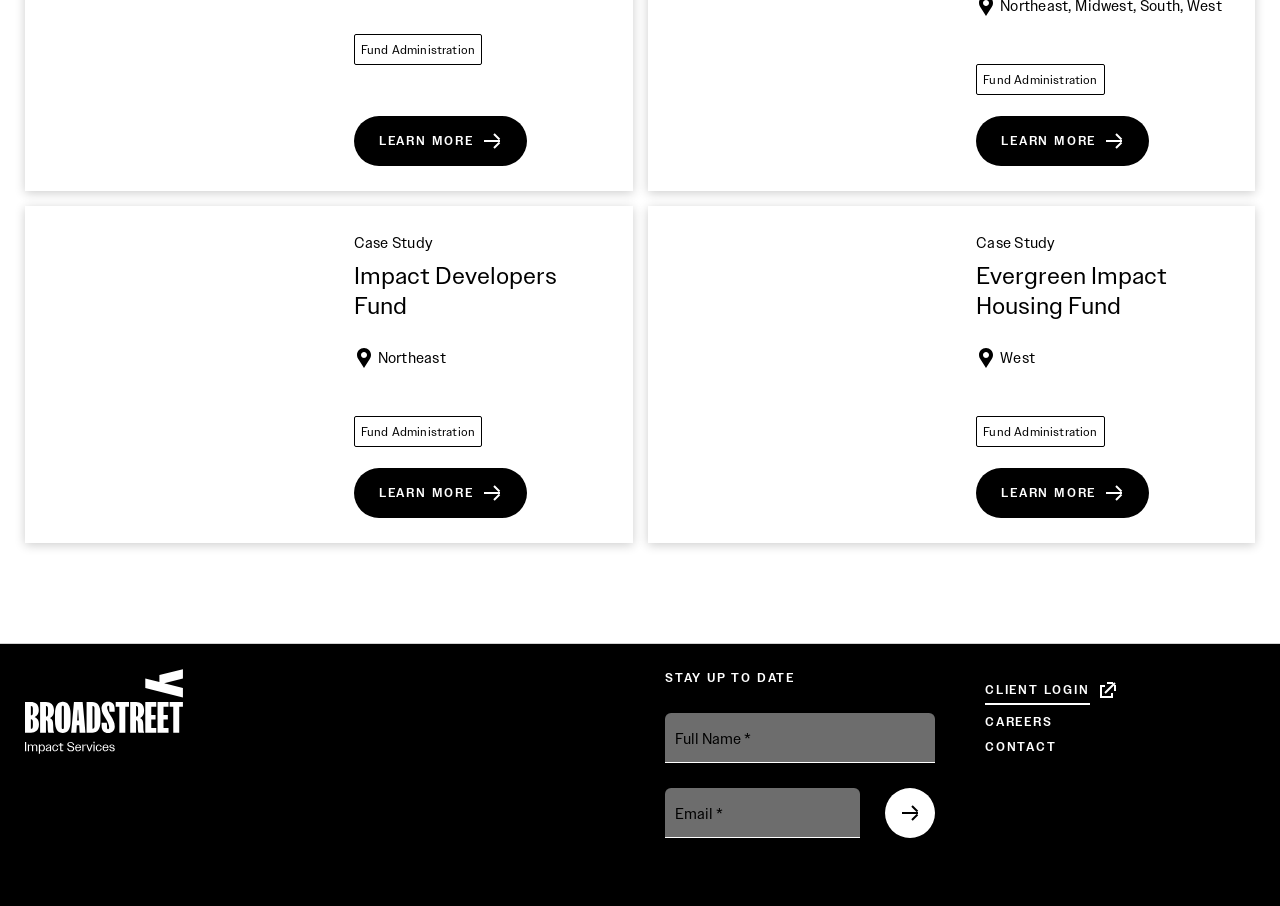Select the bounding box coordinates of the element I need to click to carry out the following instruction: "Read the case study of Impact Developers Fund".

[0.276, 0.255, 0.475, 0.281]